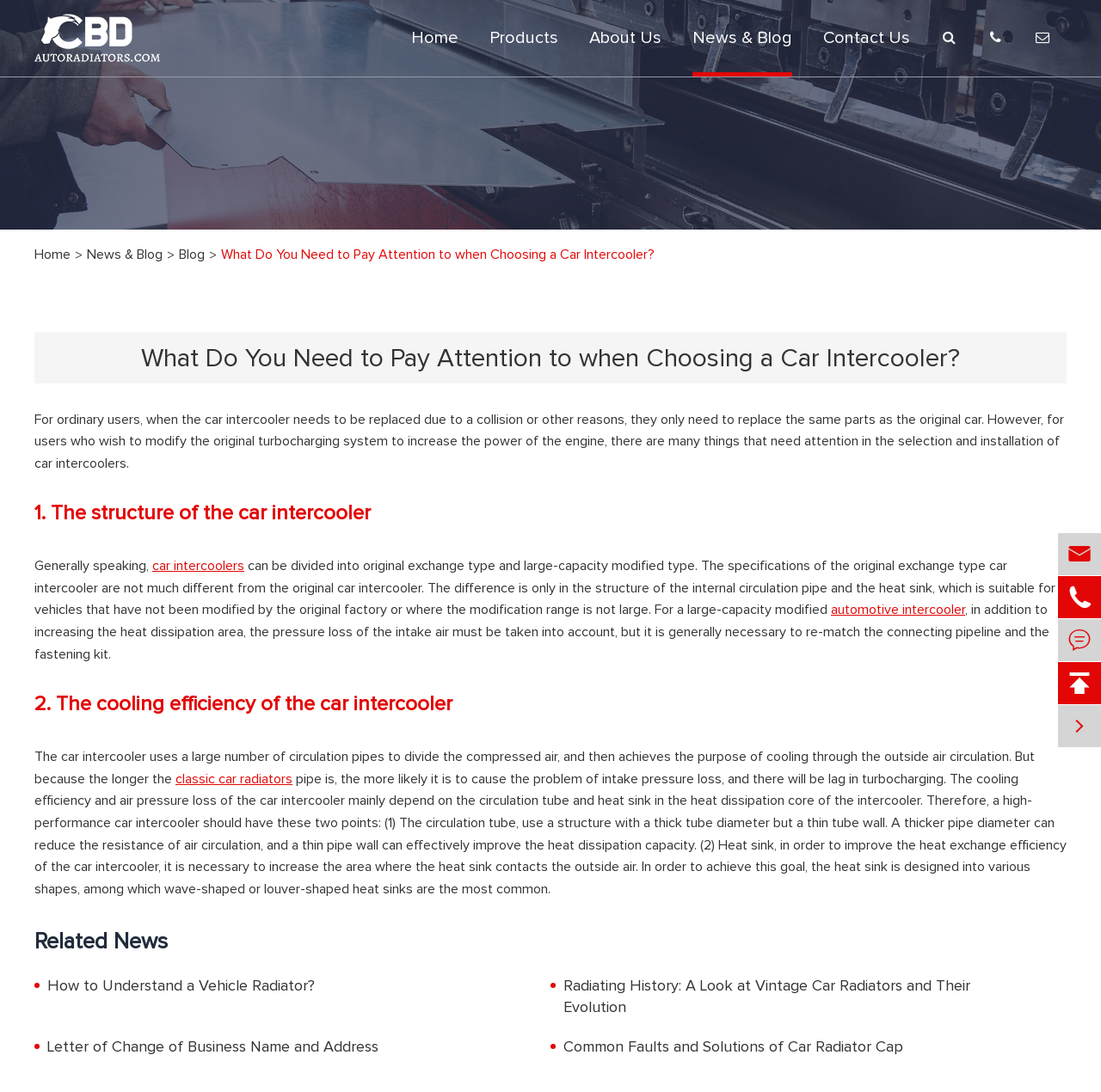Provide the bounding box coordinates of the section that needs to be clicked to accomplish the following instruction: "Read the article 'What Do You Need to Pay Attention to when Choosing a Car Intercooler?'."

[0.0, 0.099, 1.0, 0.11]